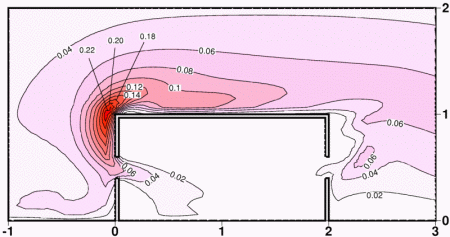What is the peak value of turbulent energy near the building opening?
Give a detailed and exhaustive answer to the question.

According to the contour plot, the turbulent kinetic energy peaks at values of 0.20 and 0.18 near the opening of the building, indicating a significant region of high energy.